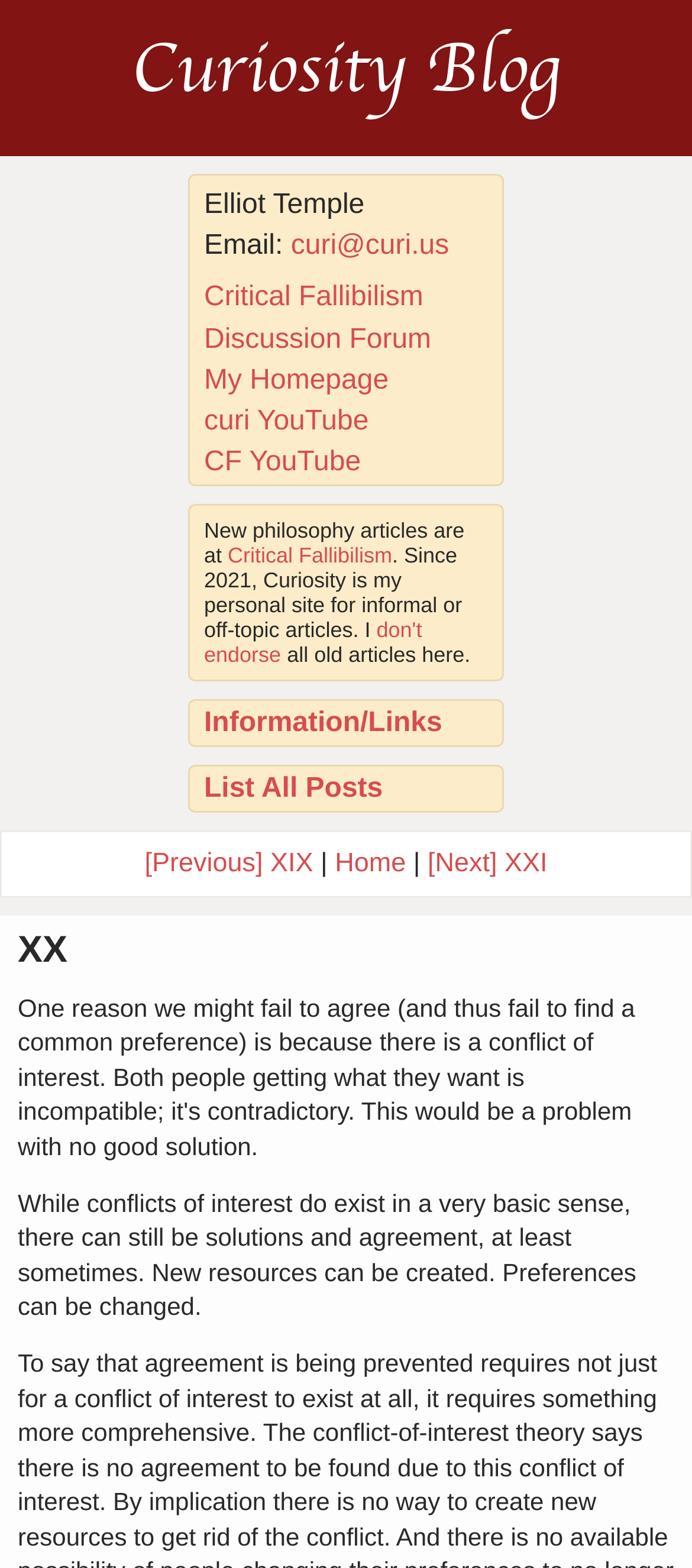Locate the UI element that matches the description XX in the webpage screenshot. Return the bounding box coordinates in the format (top-left x, top-left y, bottom-right x, bottom-right y), with values ranging from 0 to 1.

[0.026, 0.593, 0.097, 0.619]